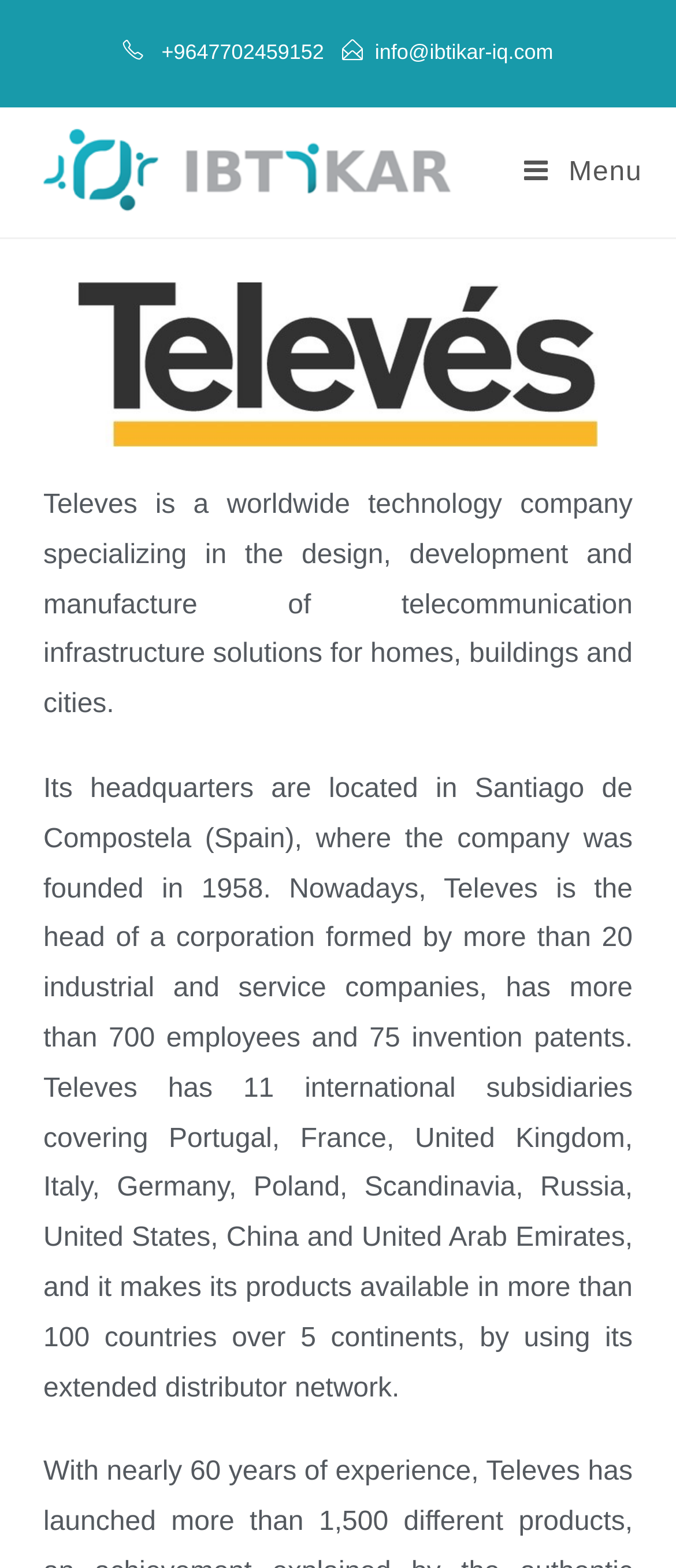Provide a thorough and detailed response to the question by examining the image: 
What is the location of Televes' headquarters?

I found the location of Televes' headquarters by reading the static text element with the bounding box coordinates [0.064, 0.313, 0.936, 0.459]. This text element contains a brief description of the company, including the location of its headquarters.